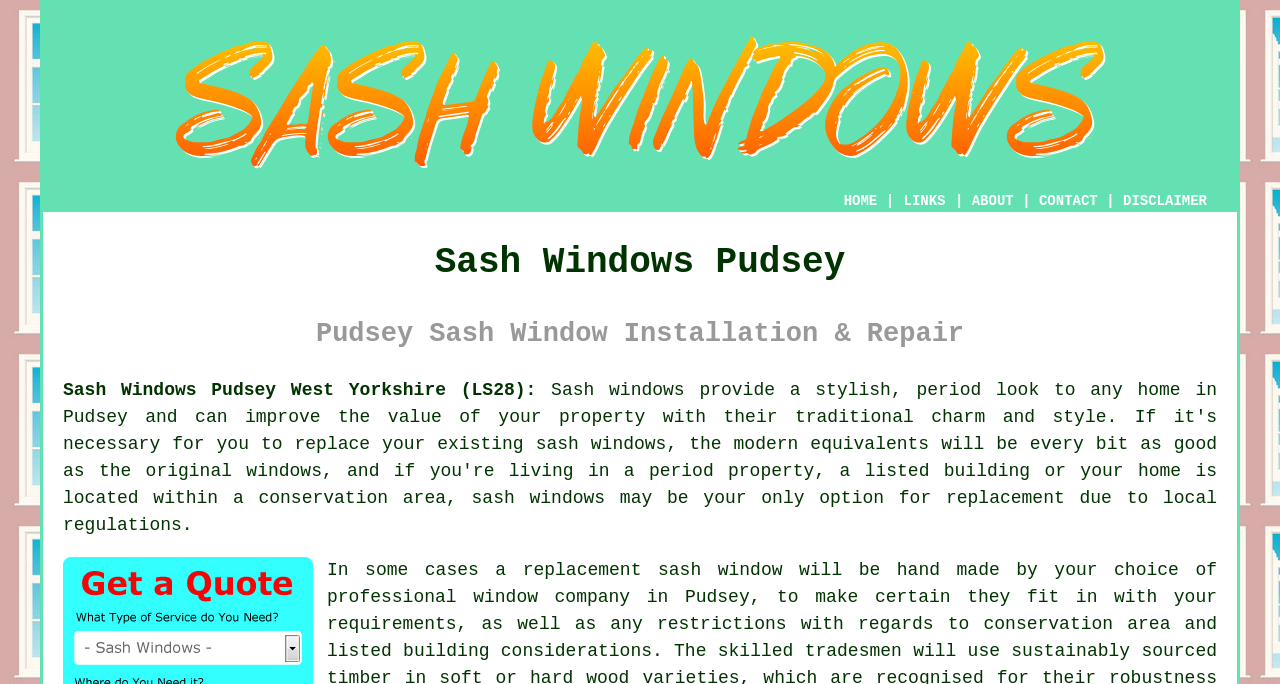What is the name of the service area?
Please provide a detailed answer to the question.

Based on the webpage, I can see that the service area is mentioned in the heading 'Sash Windows Pudsey' and also in the link 'Sash Windows Pudsey West Yorkshire (LS28):'. Therefore, the answer is Pudsey.